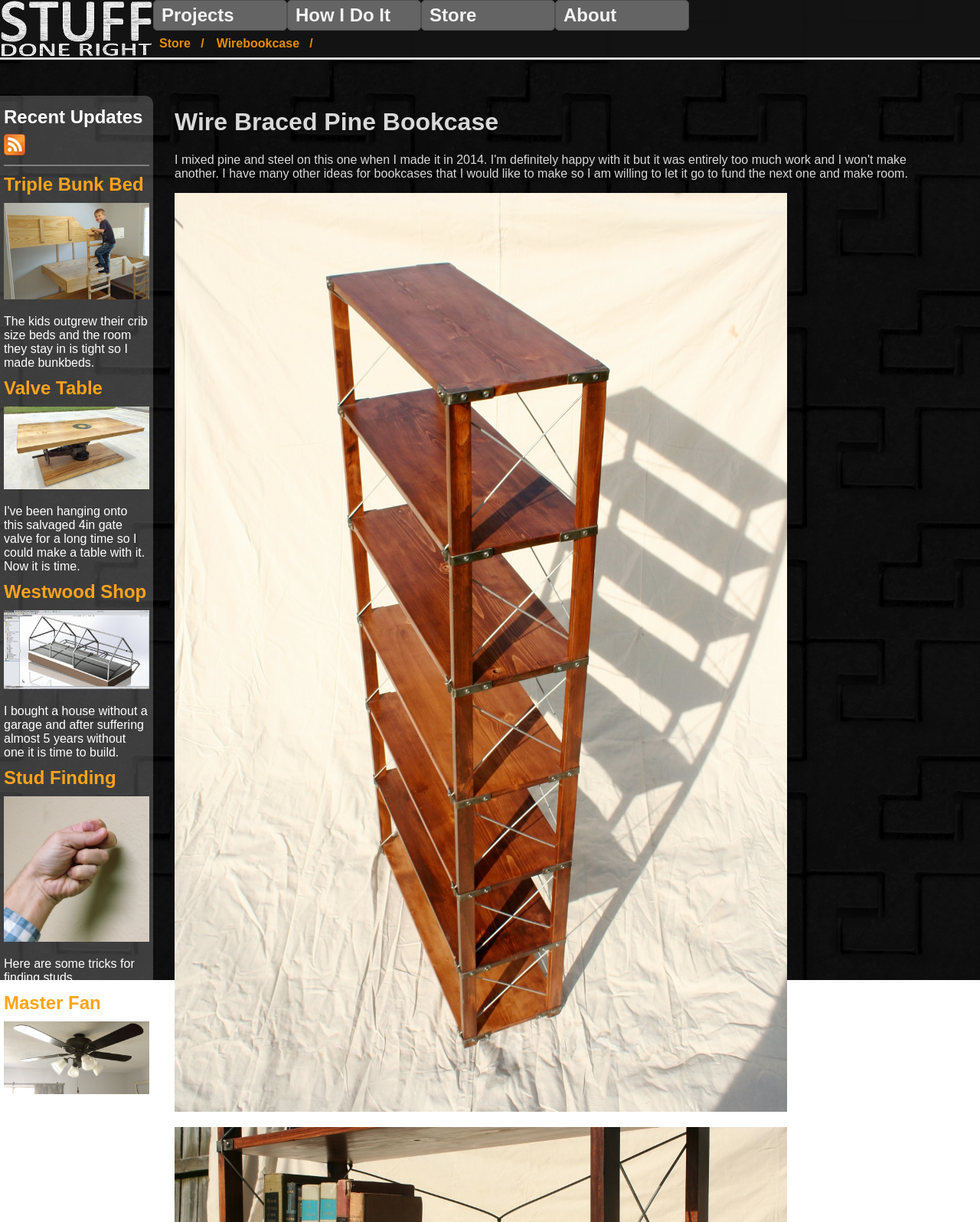Articulate a detailed summary of the webpage's content and design.

The webpage is a store page for "Stuff Done Right" with a navigation menu at the top. The menu consists of four links: "Projects", "How I Do It", "Store", and "About", aligned horizontally and evenly spaced across the top of the page.

Below the navigation menu, there is a section with two columns. The left column contains a list of links to various projects, each with a brief description and an accompanying image. The projects are listed in a vertical column, with the most recent updates at the top. Each project link has a corresponding image to its right.

The projects listed include "Triple Bunk Bed", "Valve Table", "Westwood Shop", "Stud Finding", and "Master Fan". Each project description provides a brief summary of the project, and the images appear to be related to the project.

To the right of the project list, there is a single image with a heading "Wire Braced Pine Bookcase" above it. This section appears to be a featured project or product.

There are no visible buttons or forms on the page, suggesting that it is primarily a informational page showcasing the store's projects and products.